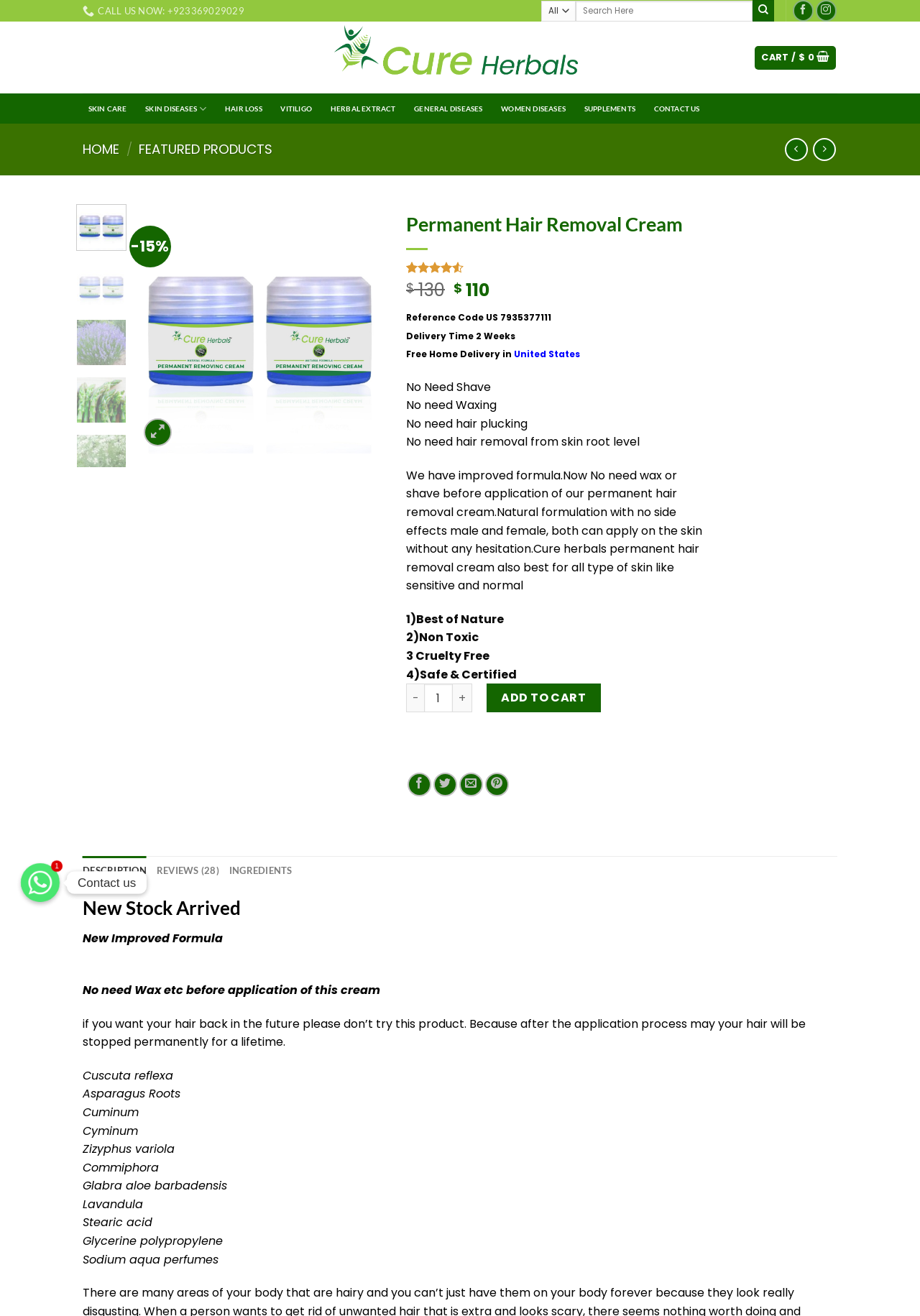What is the benefit of using this product?
Using the image, give a concise answer in the form of a single word or short phrase.

No need shave, wax, or pluck